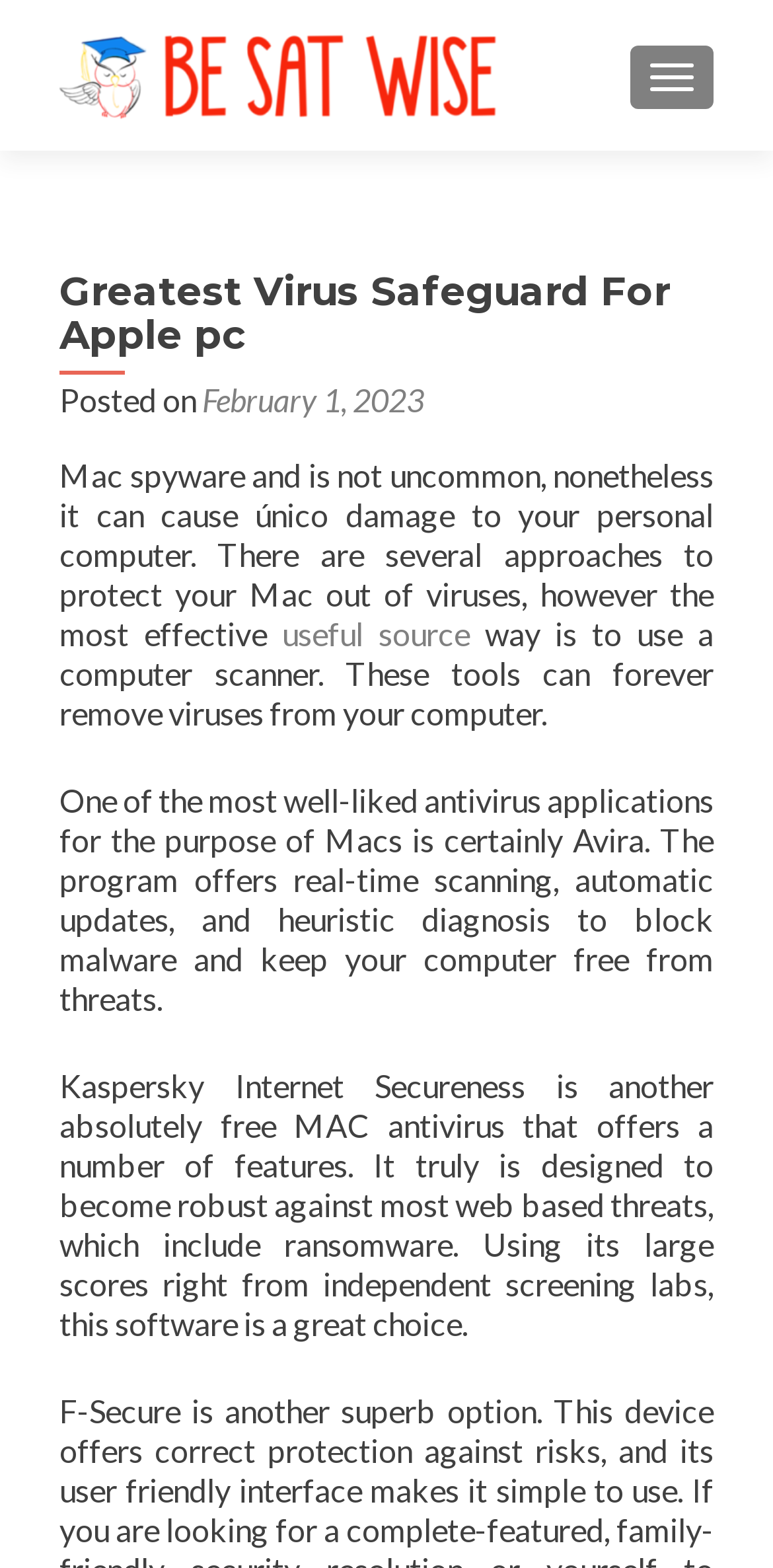What is the purpose of Avira? Based on the image, give a response in one word or a short phrase.

Antivirus application